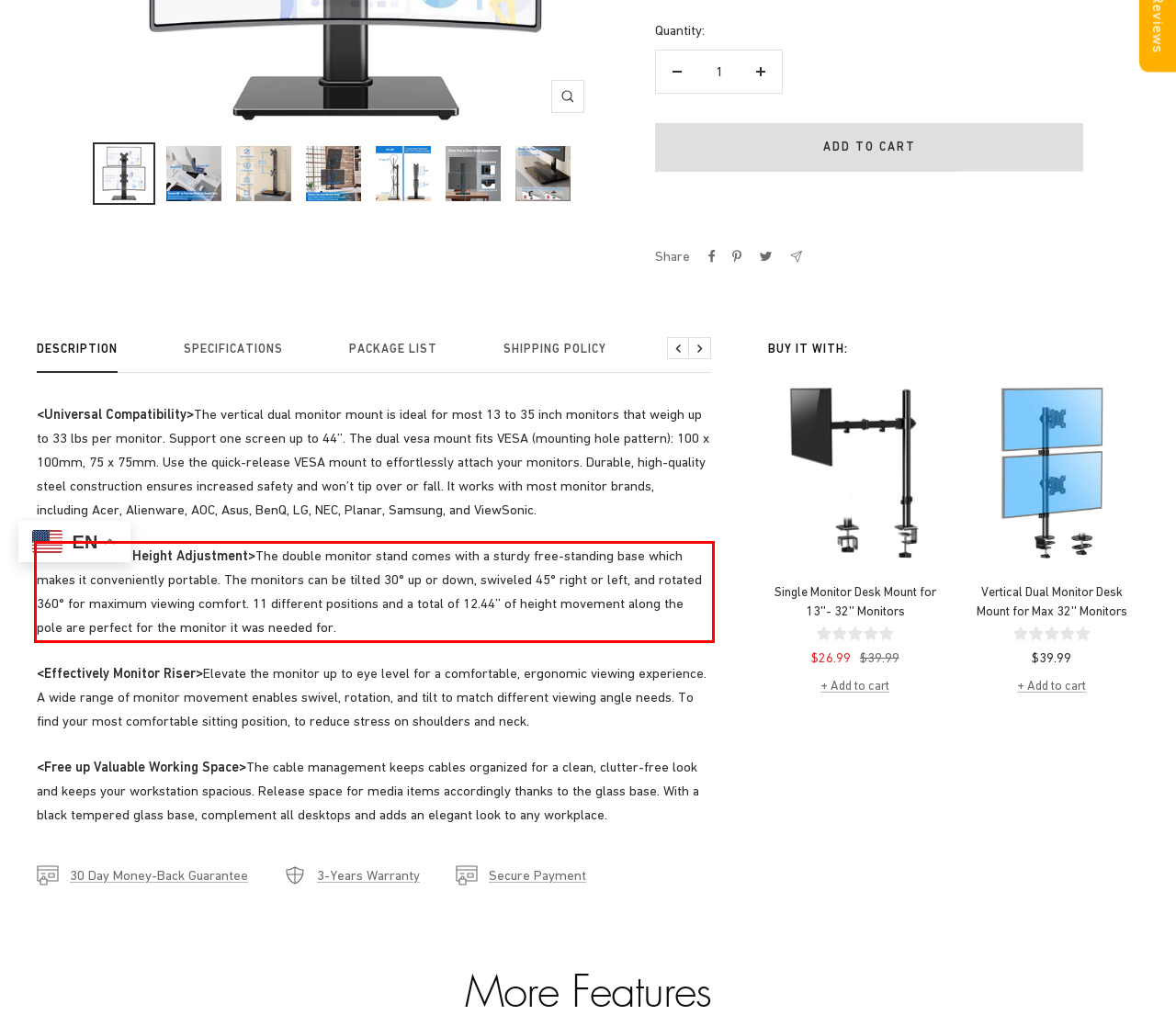You are provided with a screenshot of a webpage that includes a UI element enclosed in a red rectangle. Extract the text content inside this red rectangle.

<Articulation & Height Adjustment>The double monitor stand comes with a sturdy free-standing base which makes it conveniently portable. The monitors can be tilted 30° up or down, swiveled 45° right or left, and rotated 360° for maximum viewing comfort. 11 different positions and a total of 12.44’’ of height movement along the pole are perfect for the monitor it was needed for.